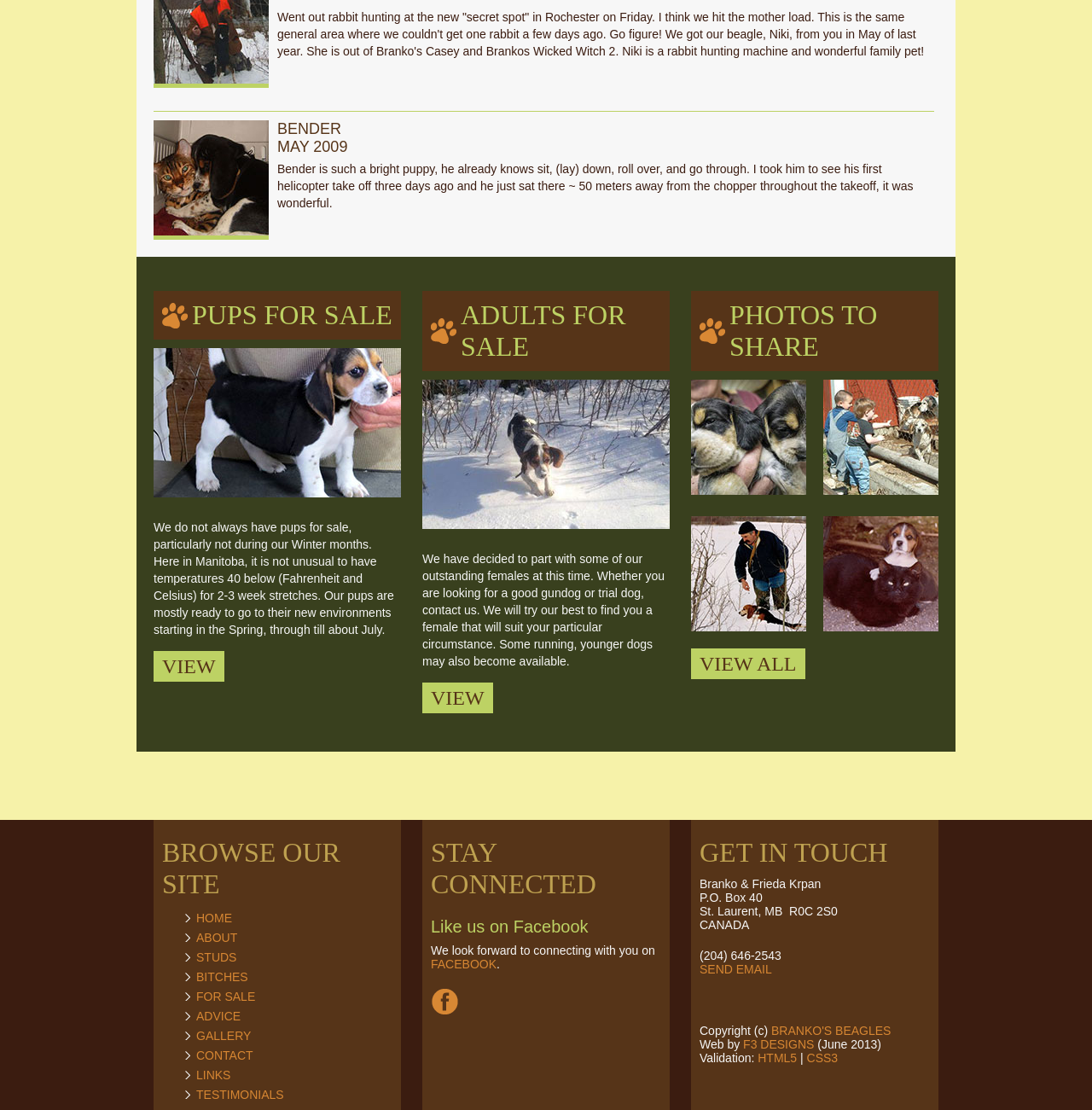What is the contact phone number of Branko & Frieda Krpan?
Based on the image, provide your answer in one word or phrase.

(204) 646-2543